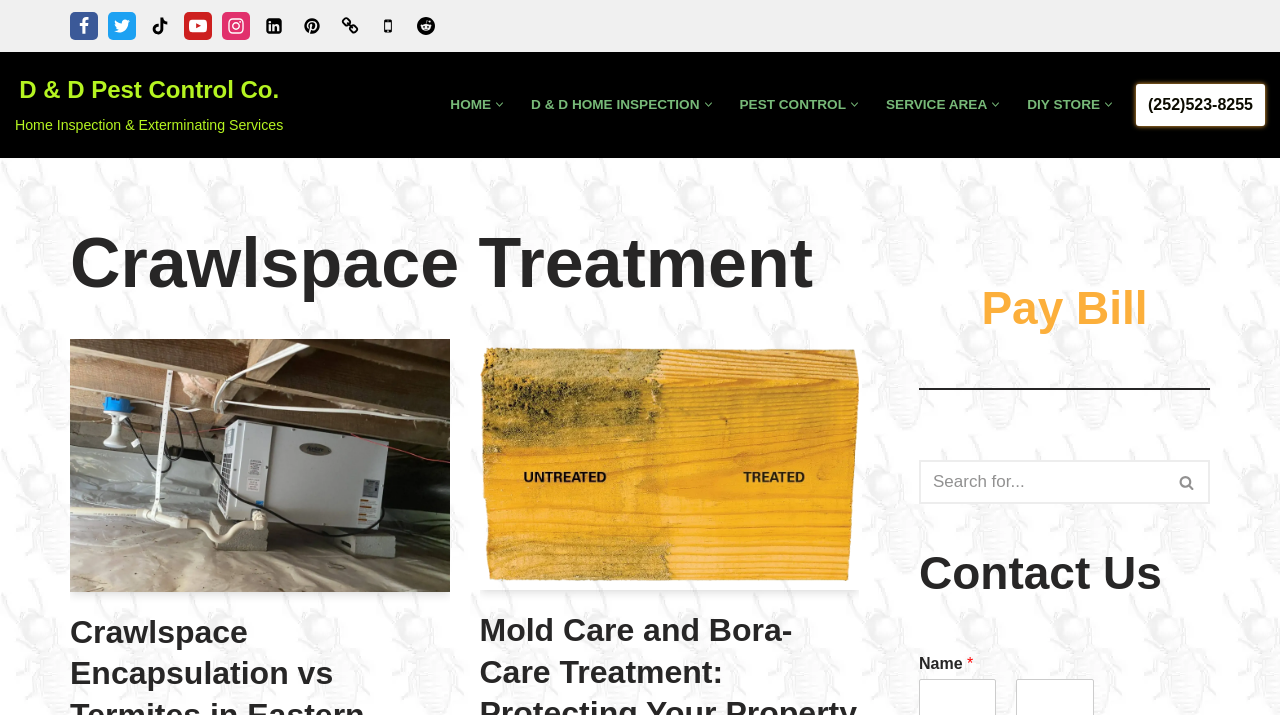Specify the bounding box coordinates of the element's area that should be clicked to execute the given instruction: "Call (252)523-8255". The coordinates should be four float numbers between 0 and 1, i.e., [left, top, right, bottom].

[0.888, 0.118, 0.988, 0.176]